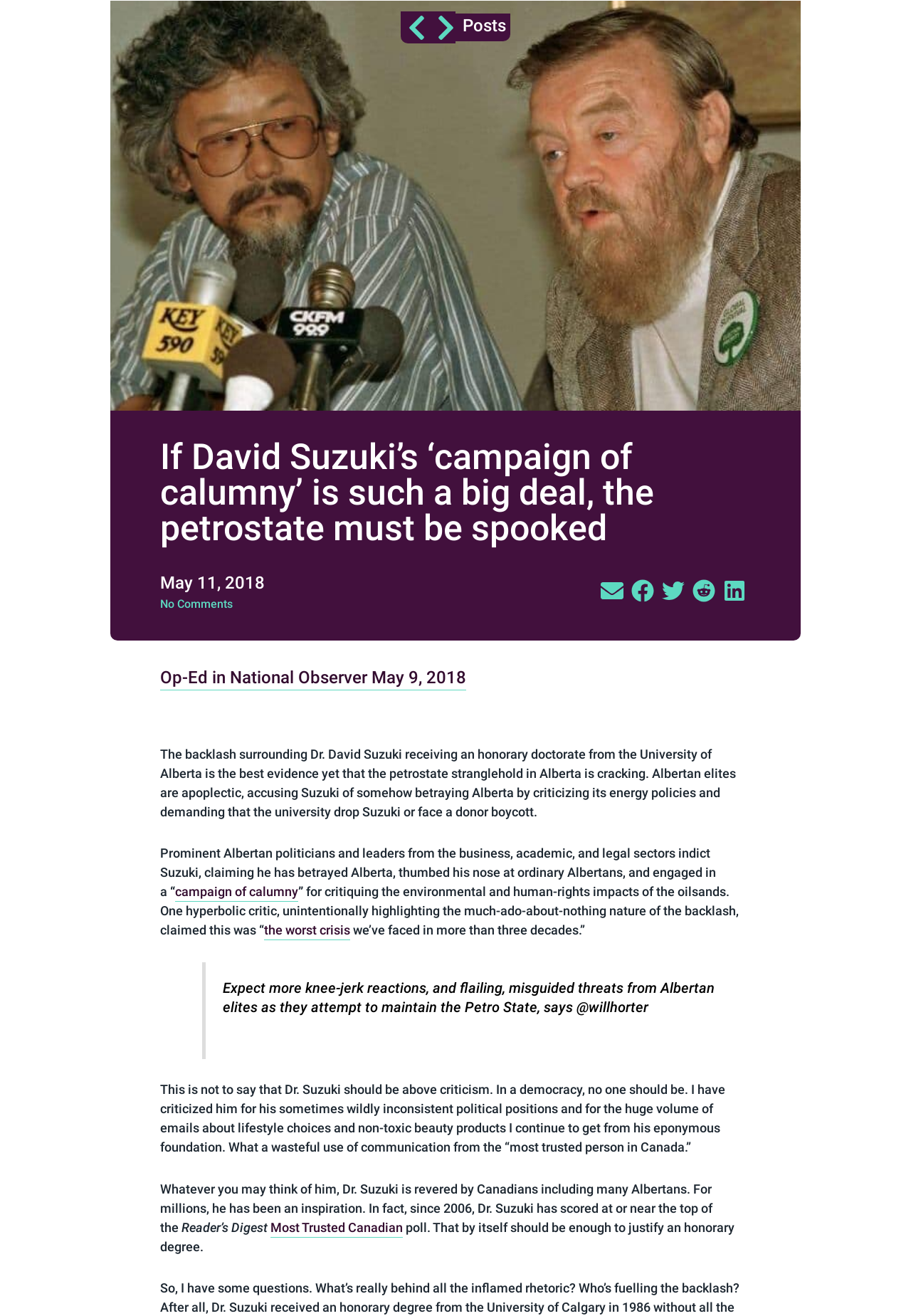What is the name of the person in the image?
Please answer the question with as much detail as possible using the screenshot.

I determined the name of the person in the image by looking at the image element with the description 'David Suzuki with Farley Mowat' which is located at the top of the webpage, indicating it is an image of David Suzuki.